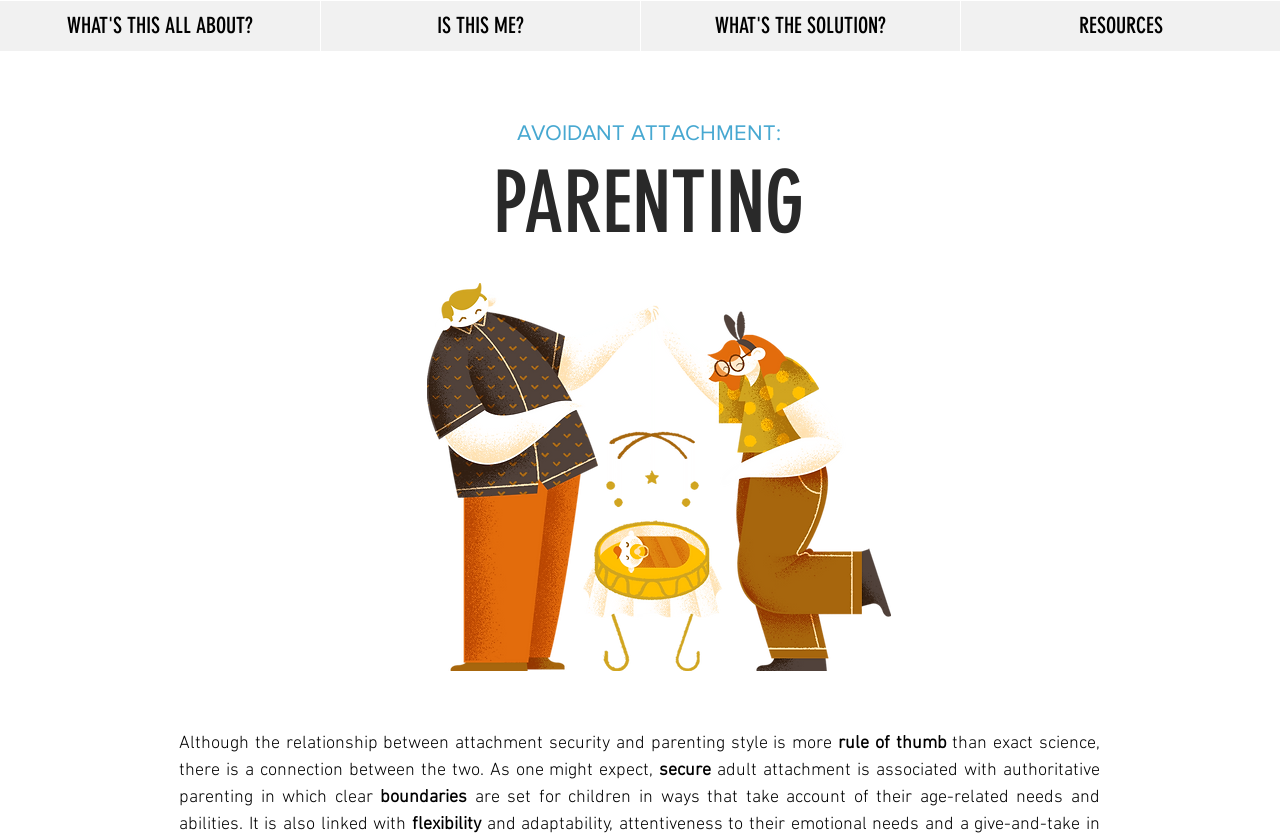What is the tone of the webpage? Refer to the image and provide a one-word or short phrase answer.

Informative